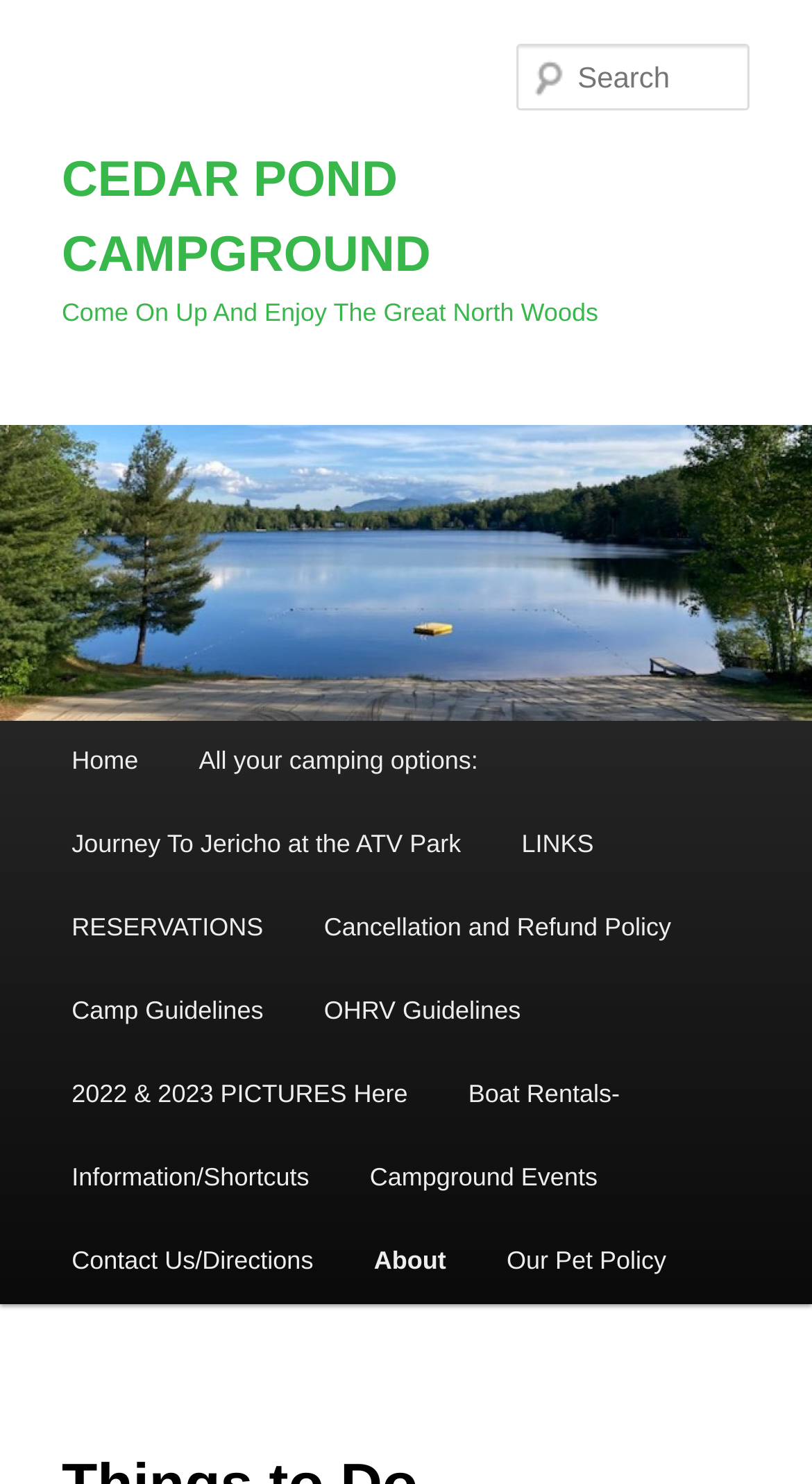Extract the bounding box of the UI element described as: "Information/Shortcuts".

[0.051, 0.767, 0.418, 0.823]